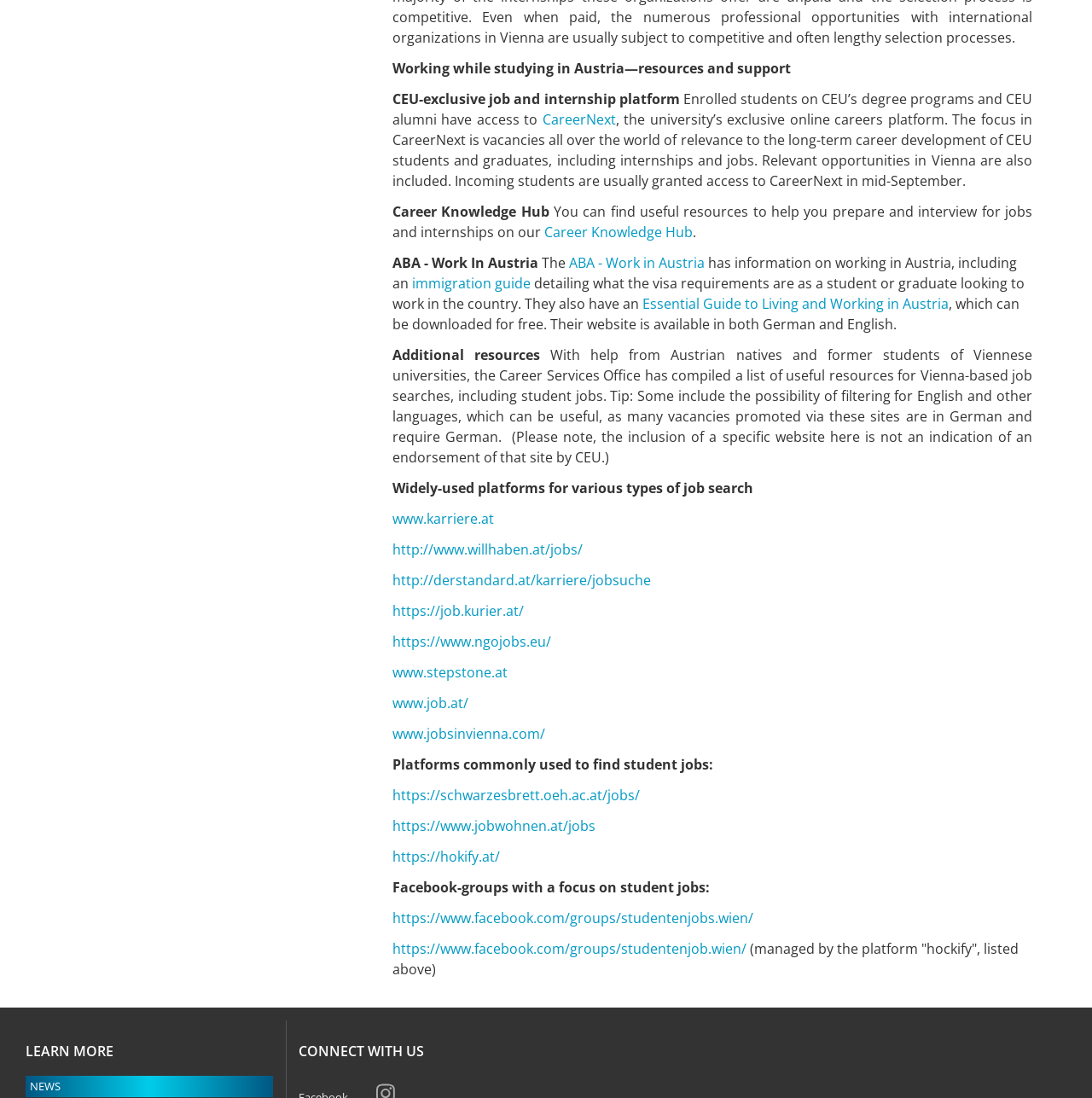What is the language of the ABA - Work in Austria website?
Carefully analyze the image and provide a thorough answer to the question.

According to the webpage, the ABA - Work in Austria website is available in both German and English.